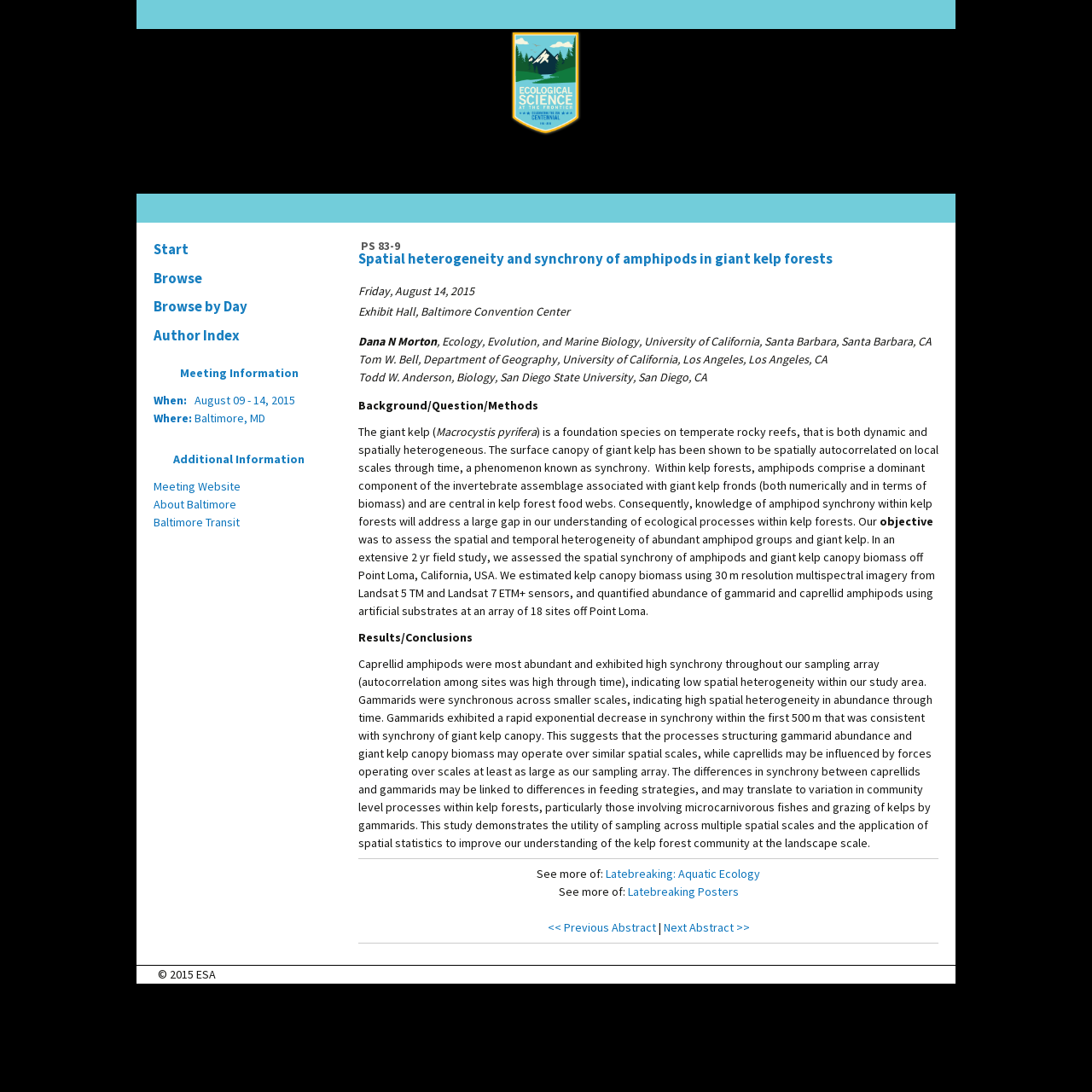Identify the bounding box coordinates of the section that should be clicked to achieve the task described: "Browse by day".

[0.133, 0.268, 0.305, 0.294]